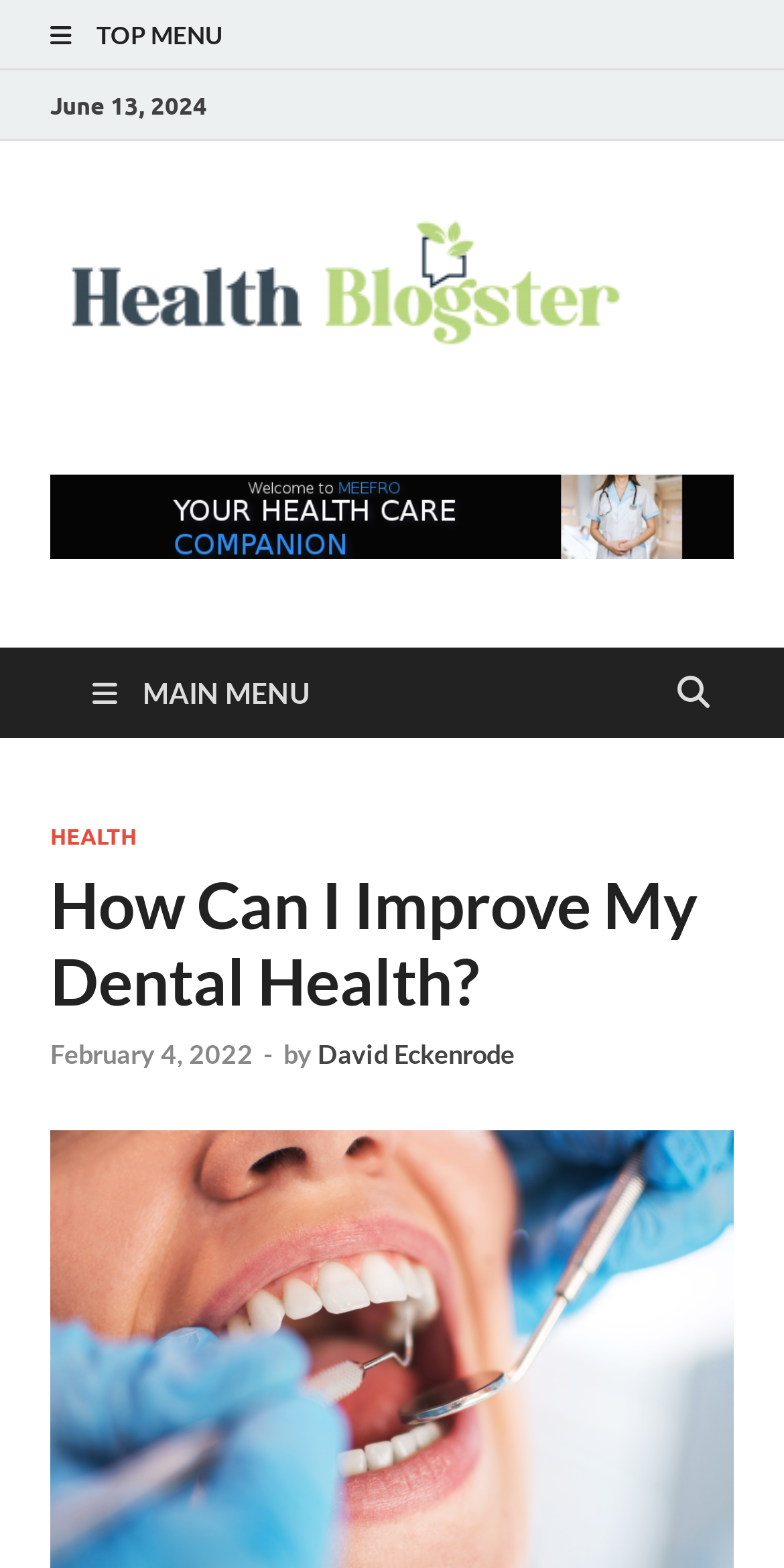Observe the image and answer the following question in detail: What is the category of the blog post?

I found the category of the blog post by looking at the link element with the content 'HEALTH' which is located in the main menu of the webpage.